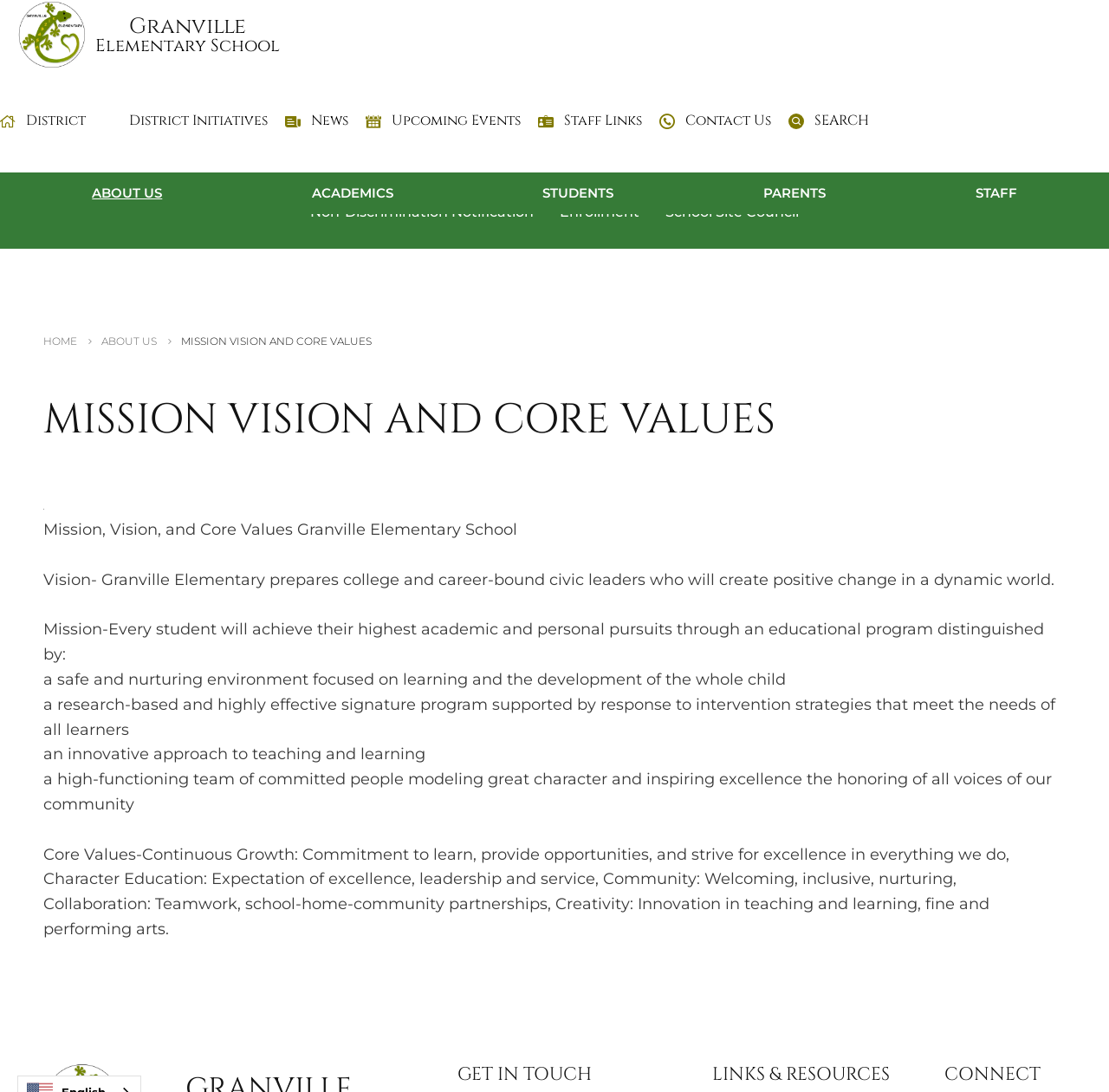Answer the following inquiry with a single word or phrase:
Is there a search function on the webpage?

Yes